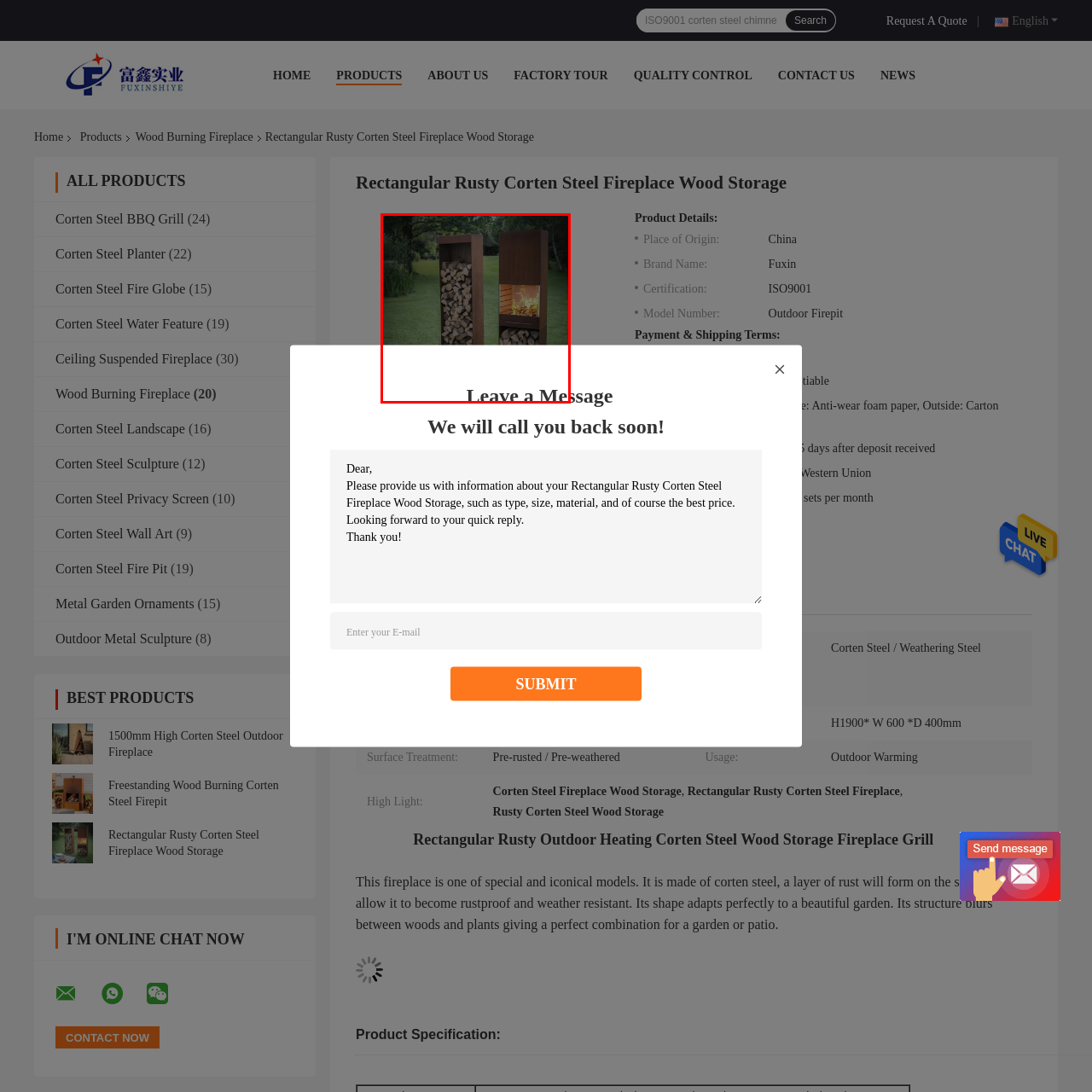Provide an in-depth description of the image within the red bounding box.

This image showcases a beautifully designed rectangular fireplace made from corten steel, featuring an integrated wood storage compartment. The fireplace stands prominently against a lush, green landscape, highlighting its rustic yet modern aesthetic. On the right, flames flicker warmly, creating an inviting ambiance, while the left side is stacked with neatly arranged logs, emphasizing practicality. Below the image, the text "Leave a Message" invites viewers to engage further, signaling an opportunity for inquiries about this unique outdoor feature, ideal for enhancing any garden or patio space.